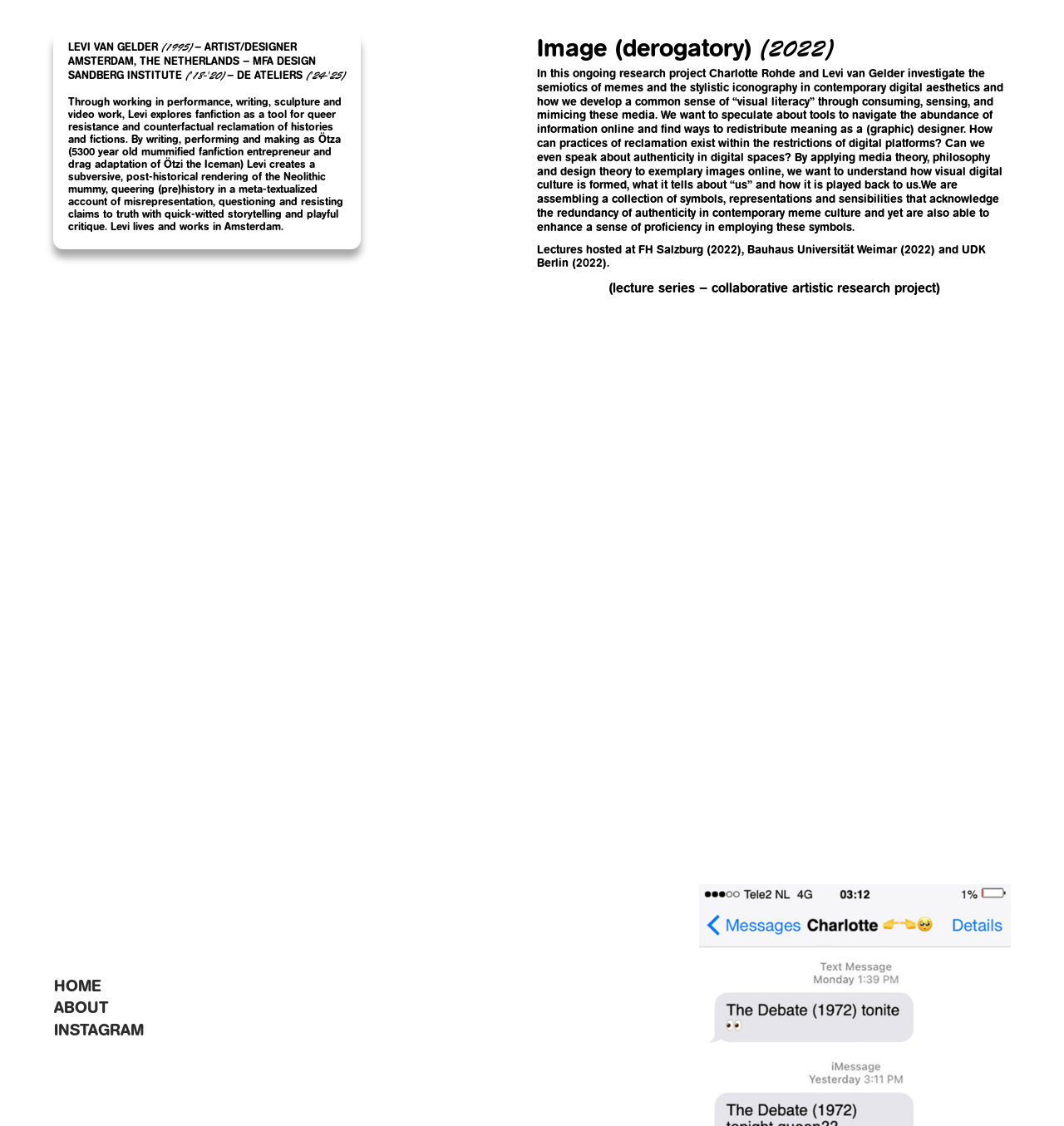What is the location of the artist?
Use the information from the screenshot to give a comprehensive response to the question.

I found the answer by looking at the top-left section of the webpage, where the location 'AMSTERDAM, THE NETHERLANDS' is written below the name and year of birth of the artist.